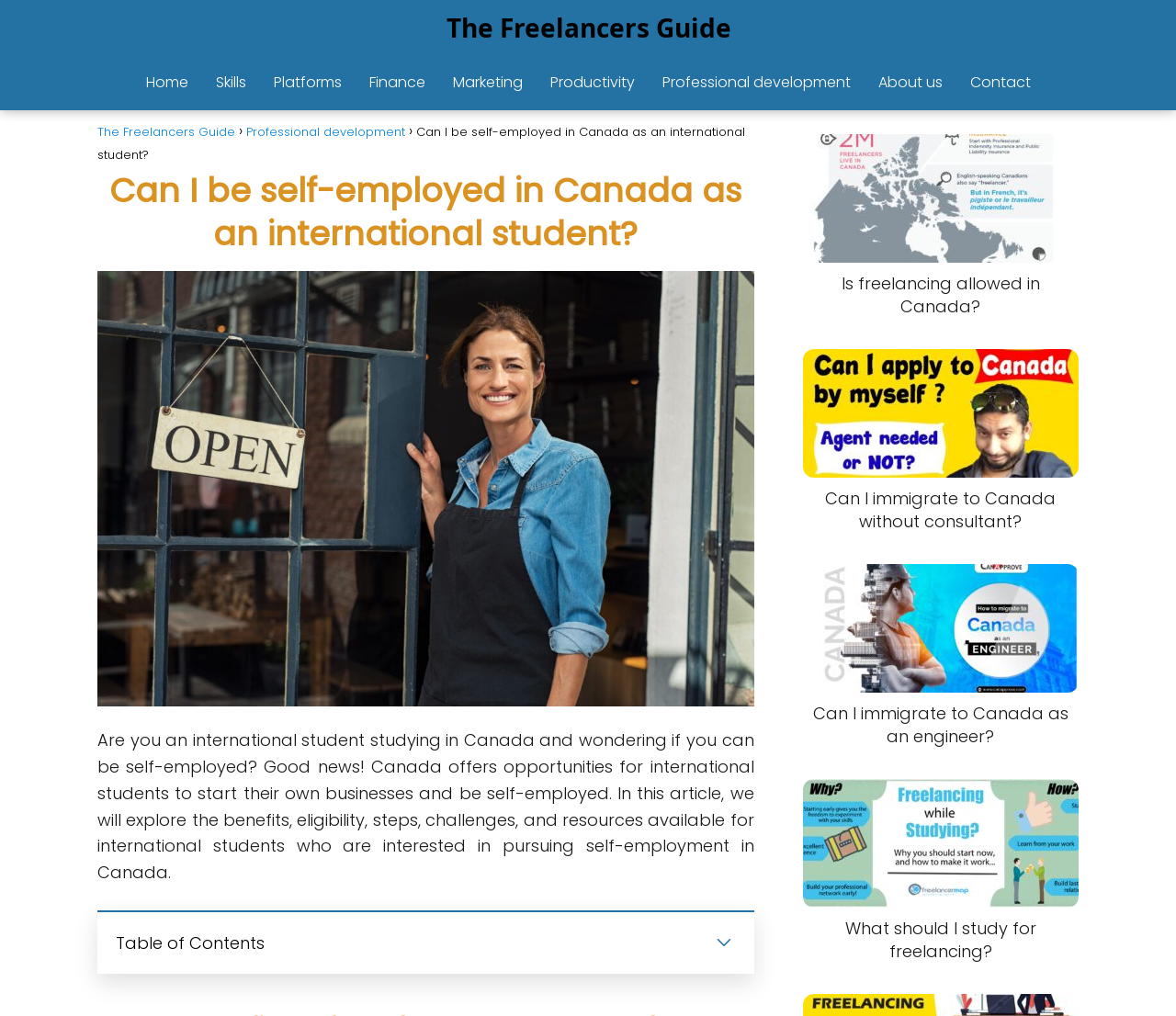Please provide the bounding box coordinates for the element that needs to be clicked to perform the following instruction: "Click on the 'Contact' link". The coordinates should be given as four float numbers between 0 and 1, i.e., [left, top, right, bottom].

[0.825, 0.071, 0.876, 0.091]